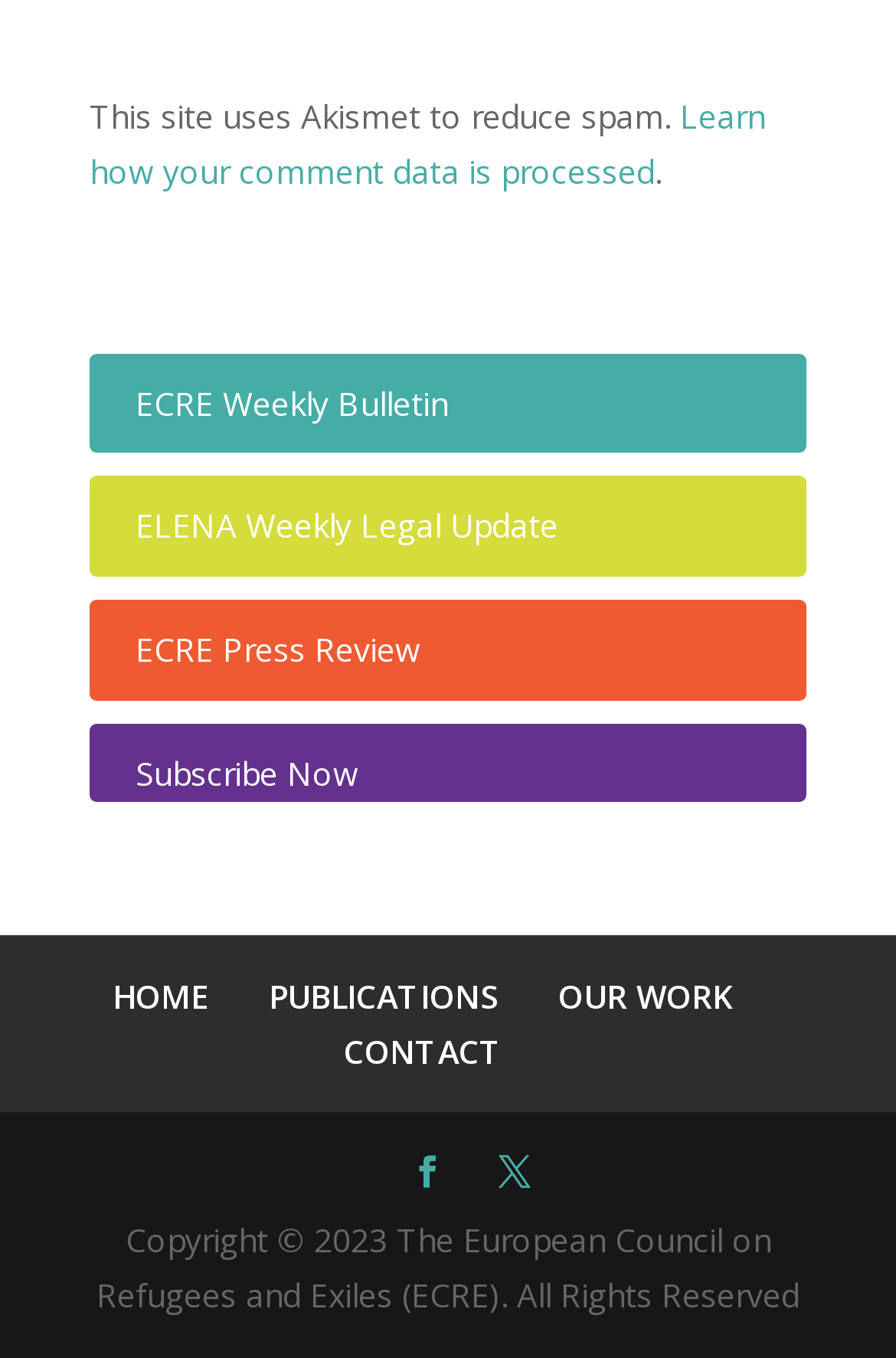How many social media links are there?
Give a comprehensive and detailed explanation for the question.

I found two social media links at the bottom of the webpage, which are represented by the icons '' and ''. Therefore, there are 2 social media links.